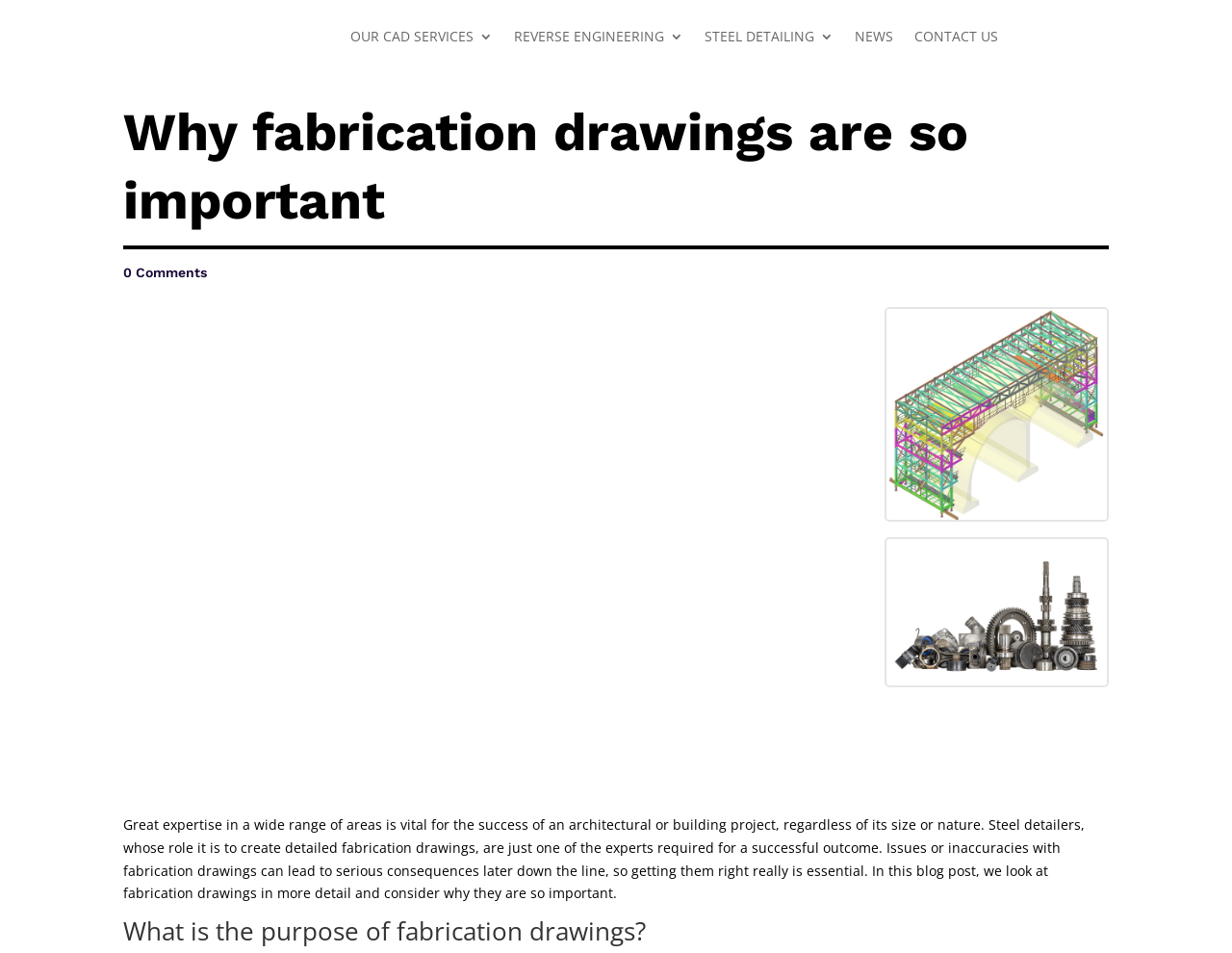Examine the image carefully and respond to the question with a detailed answer: 
What is the role of steel detailers?

According to the webpage, steel detailers are experts required for a successful architectural or building project, and their role is to create detailed fabrication drawings, which are essential for the project's success.